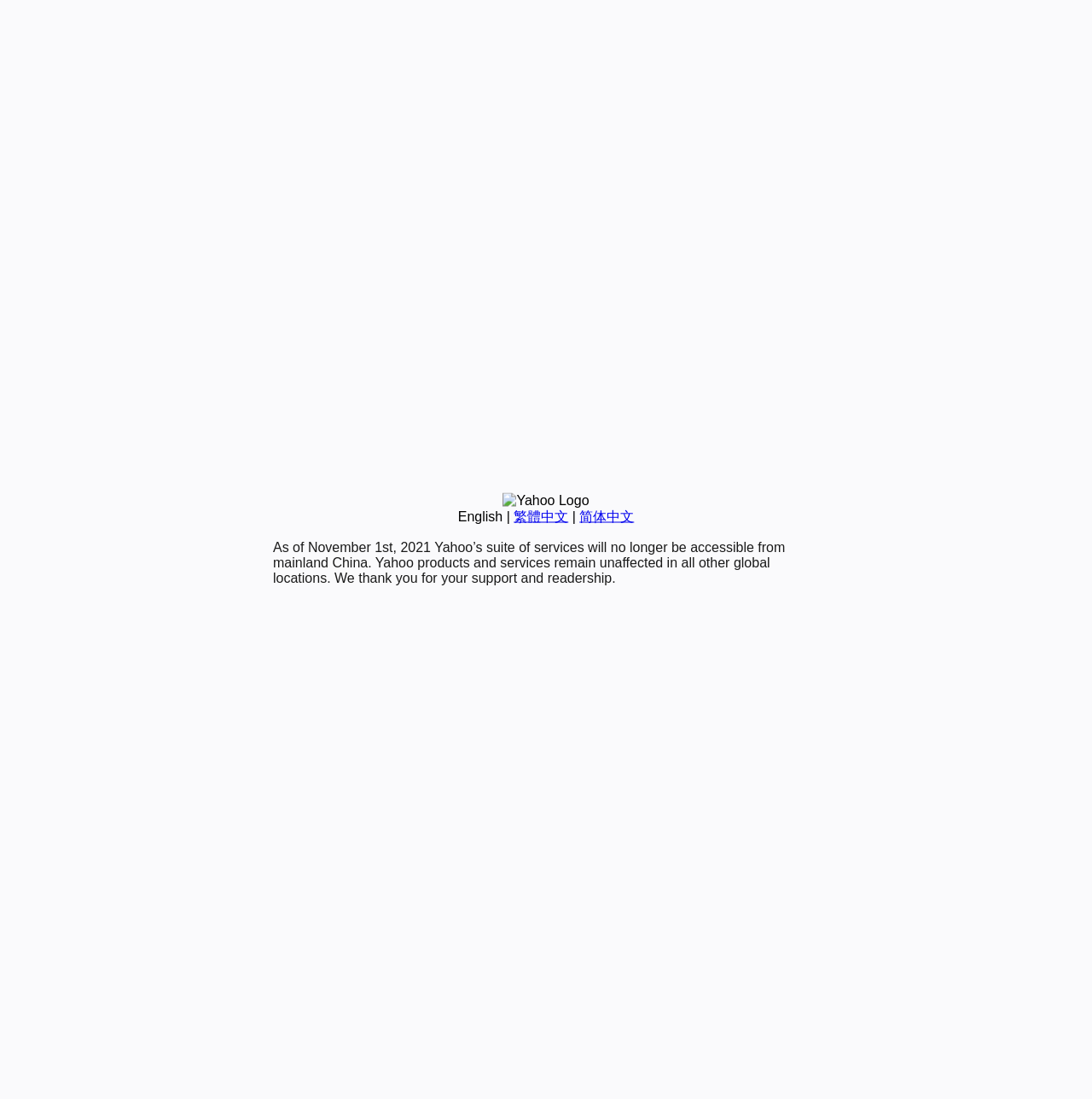Locate the bounding box of the UI element based on this description: "简体中文". Provide four float numbers between 0 and 1 as [left, top, right, bottom].

[0.531, 0.463, 0.581, 0.476]